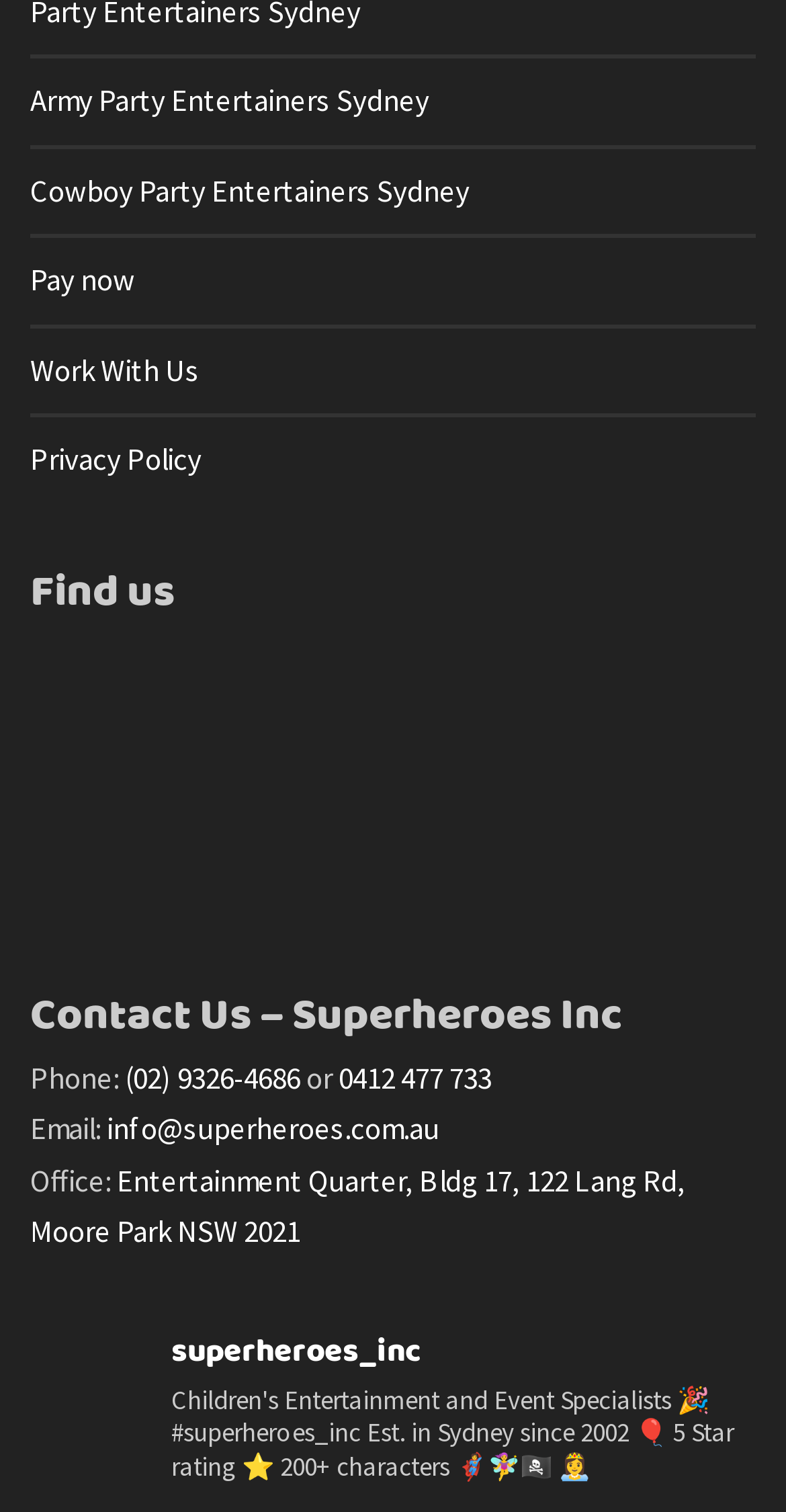What is the rating of the company?
From the screenshot, provide a brief answer in one word or phrase.

5 Star